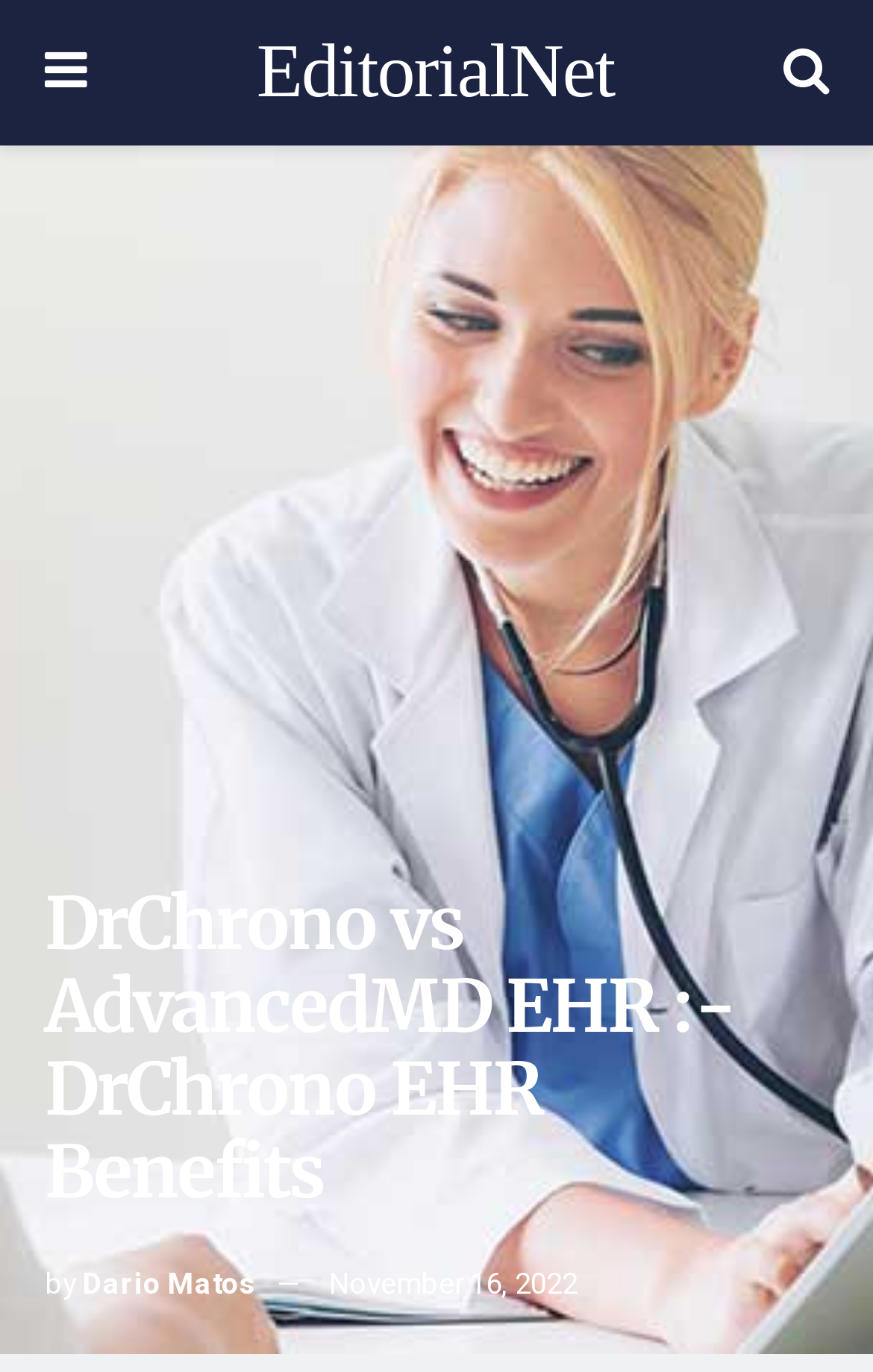Please reply to the following question using a single word or phrase: 
What is the author of the article?

Dario Matos